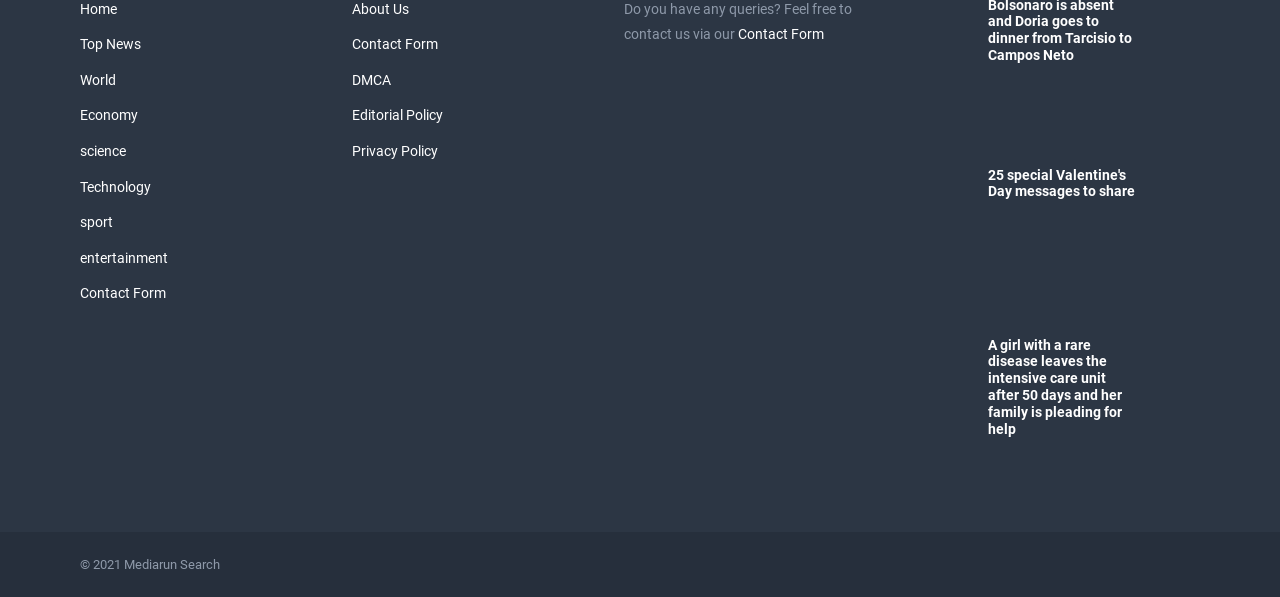Identify the bounding box coordinates for the UI element described by the following text: "Contact Form". Provide the coordinates as four float numbers between 0 and 1, in the format [left, top, right, bottom].

[0.577, 0.044, 0.644, 0.071]